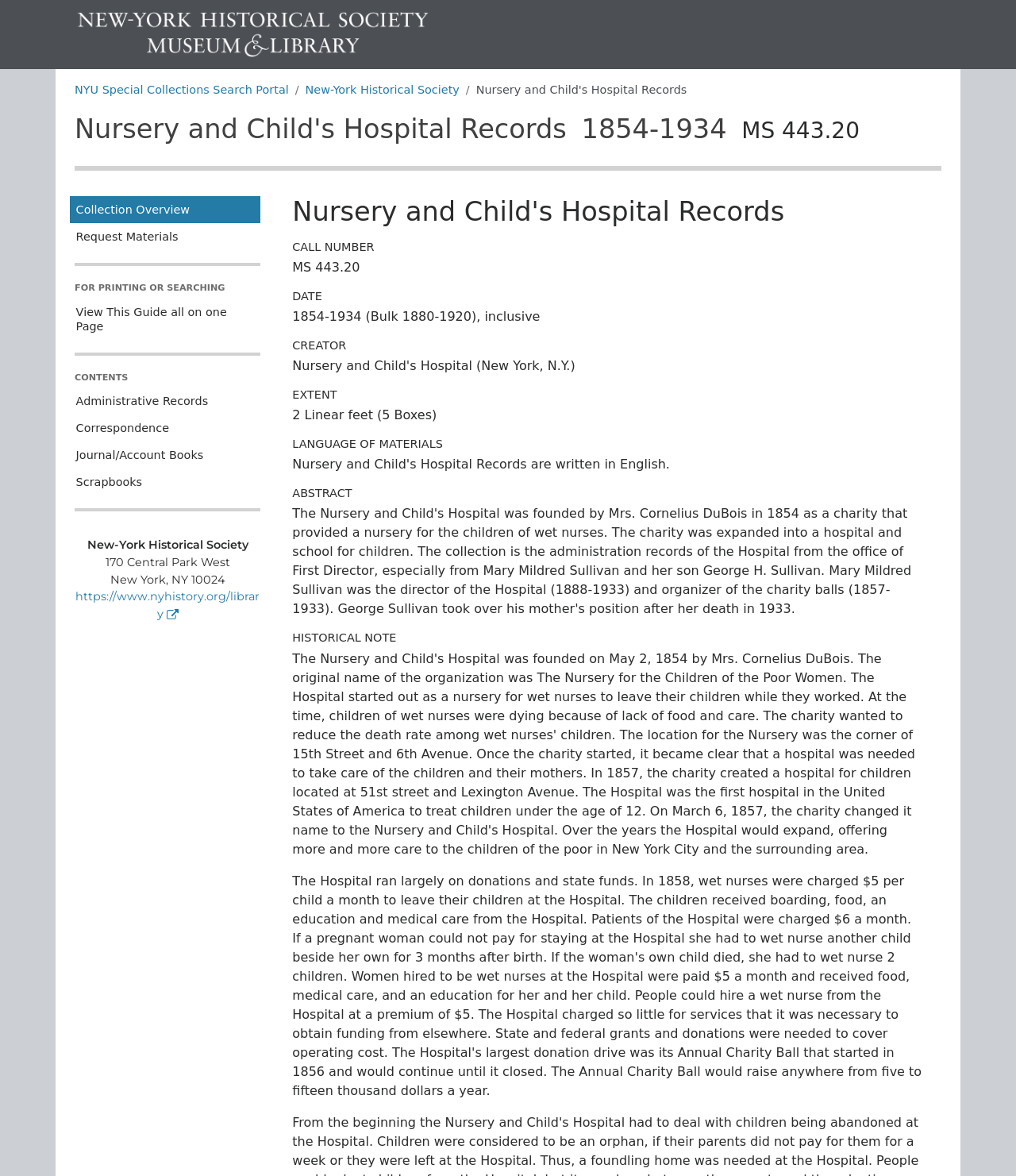Using the element description: "alt="New-York Historical Society"", determine the bounding box coordinates. The coordinates should be in the format [left, top, right, bottom], with values between 0 and 1.

[0.073, 0.01, 0.425, 0.049]